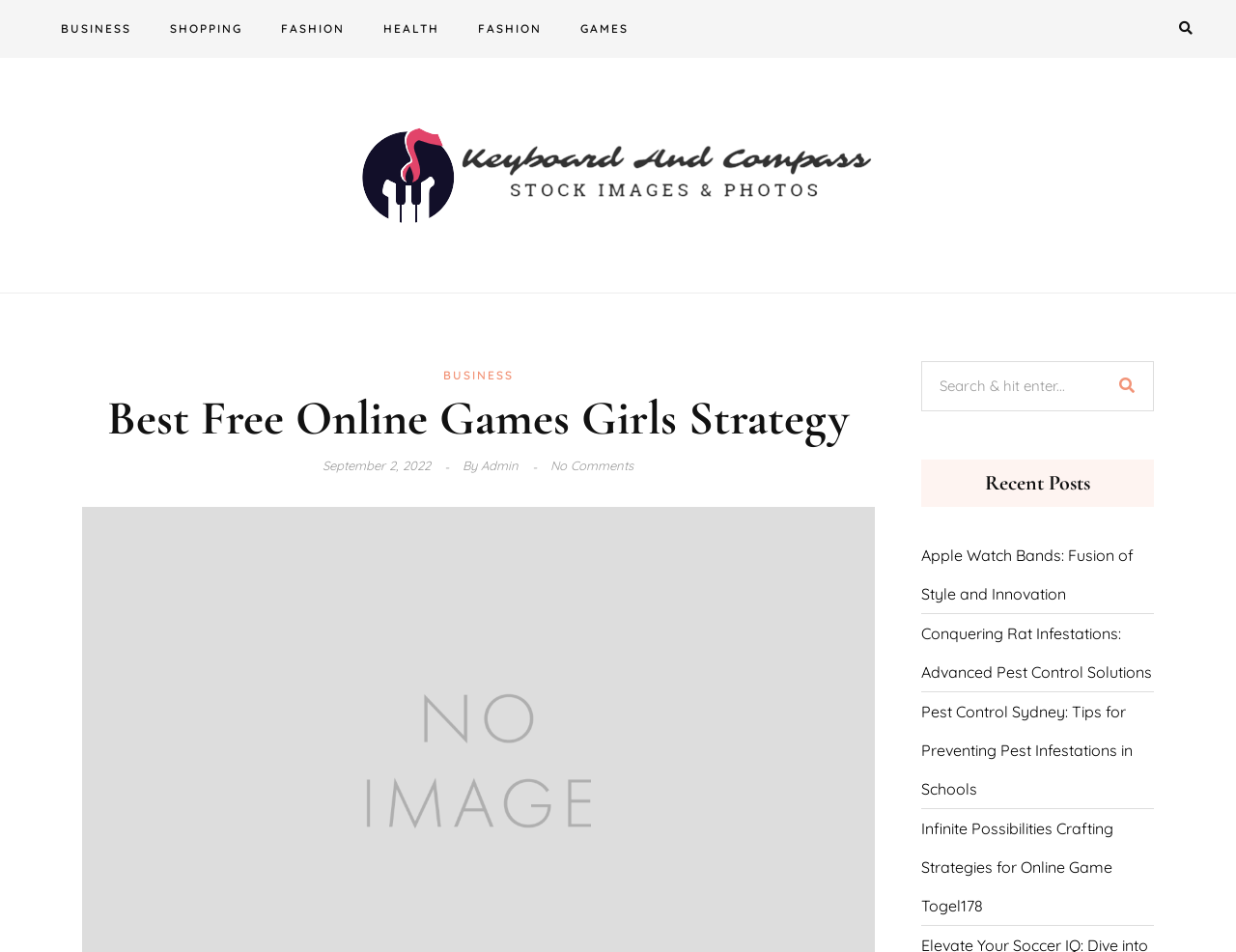What is the category of the first link?
Using the information from the image, answer the question thoroughly.

The first link is 'BUSINESS' which can be found at the top of the webpage, with a bounding box coordinate of [0.035, 0.0, 0.12, 0.061].